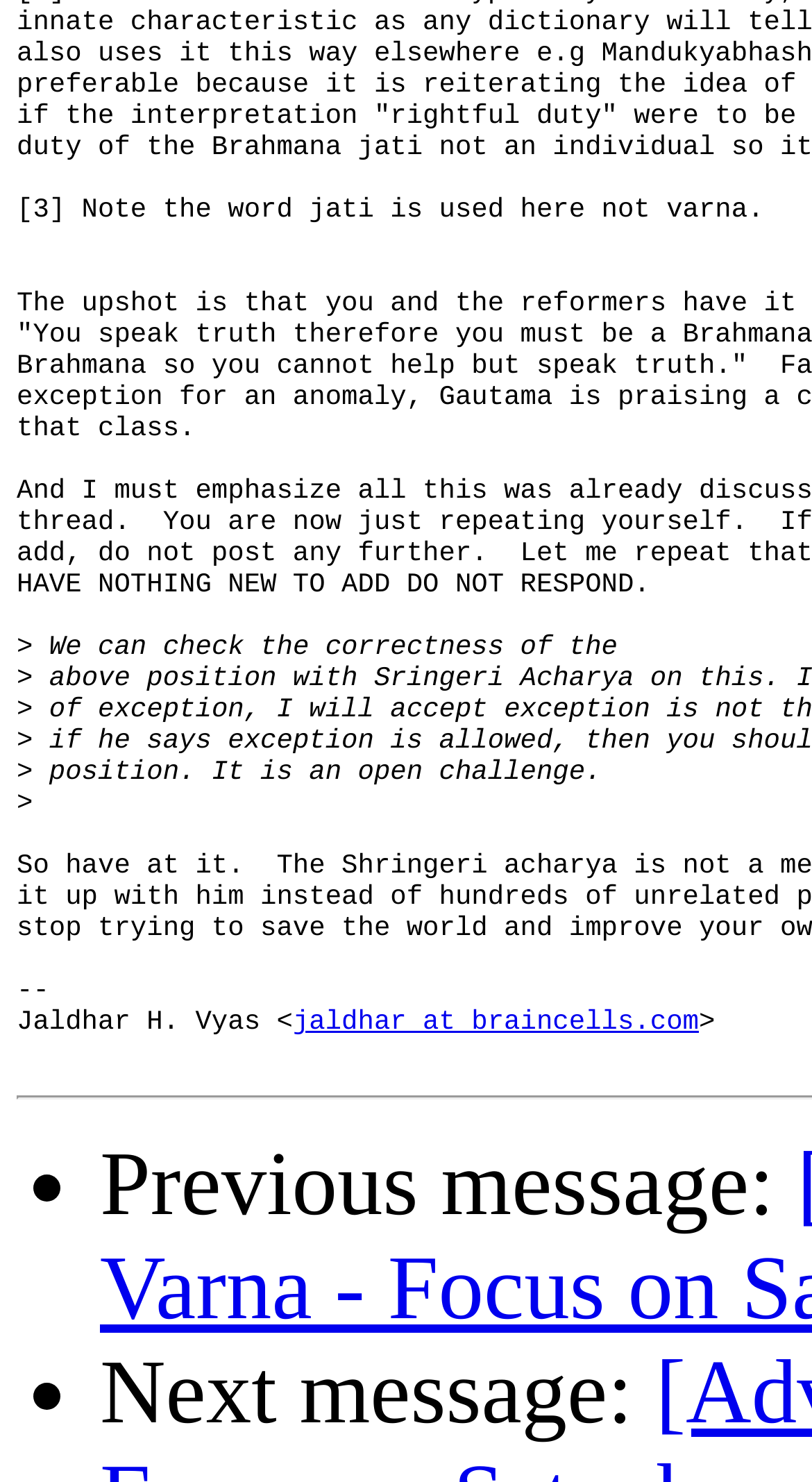What is the purpose of the '>' symbol?
Based on the image, answer the question in a detailed manner.

The '>' symbol is used as an indicator, likely to denote a quote or a response. It appears before the text 'We can check the correctness of the position.' and after the email address 'jaldhar at braincells.com'.